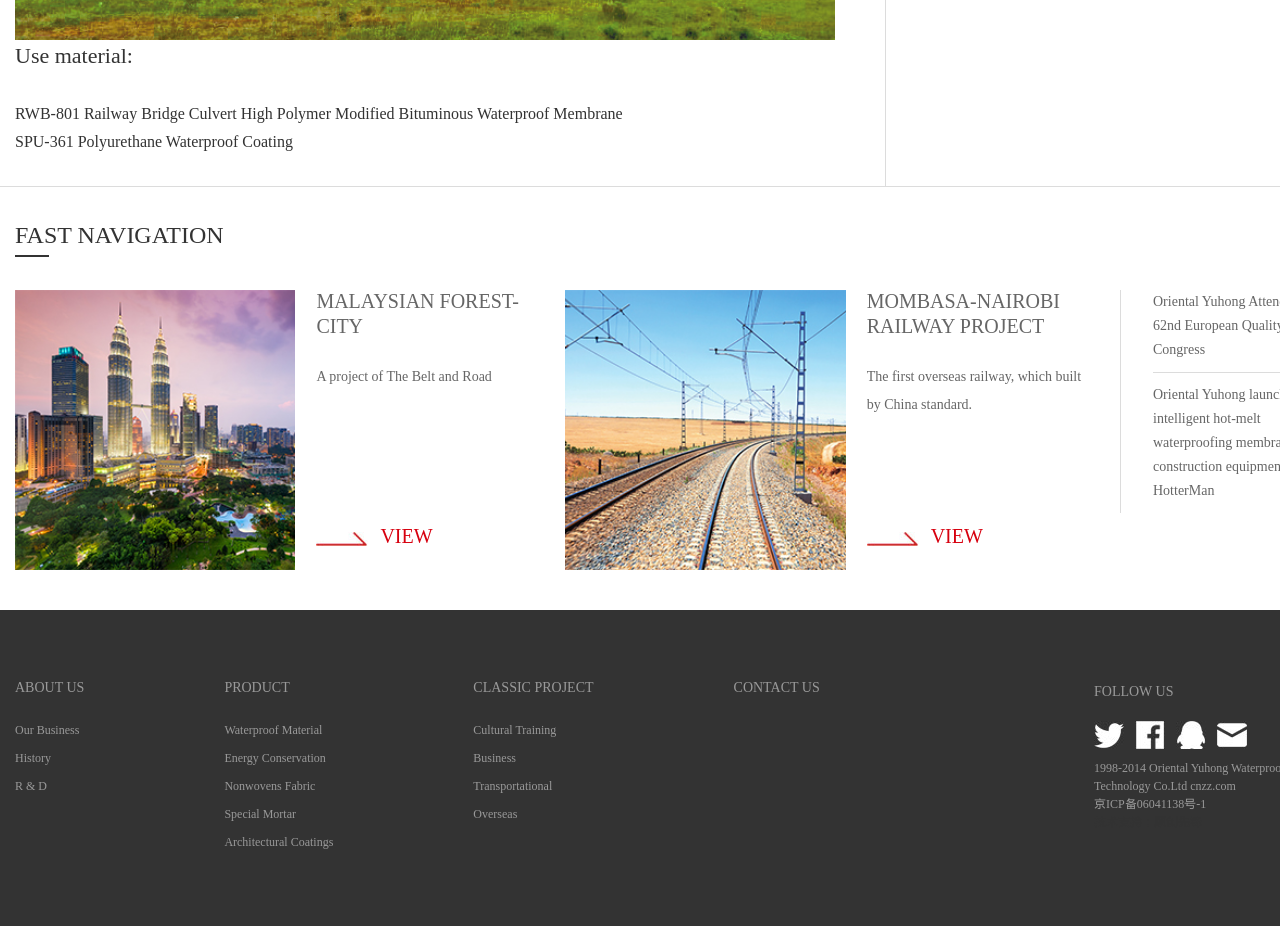What is the purpose of the 'VIEW' links?
Answer the question in as much detail as possible.

The 'VIEW' links are likely used to view more details about the projects, as they are listed next to the project names and descriptions.